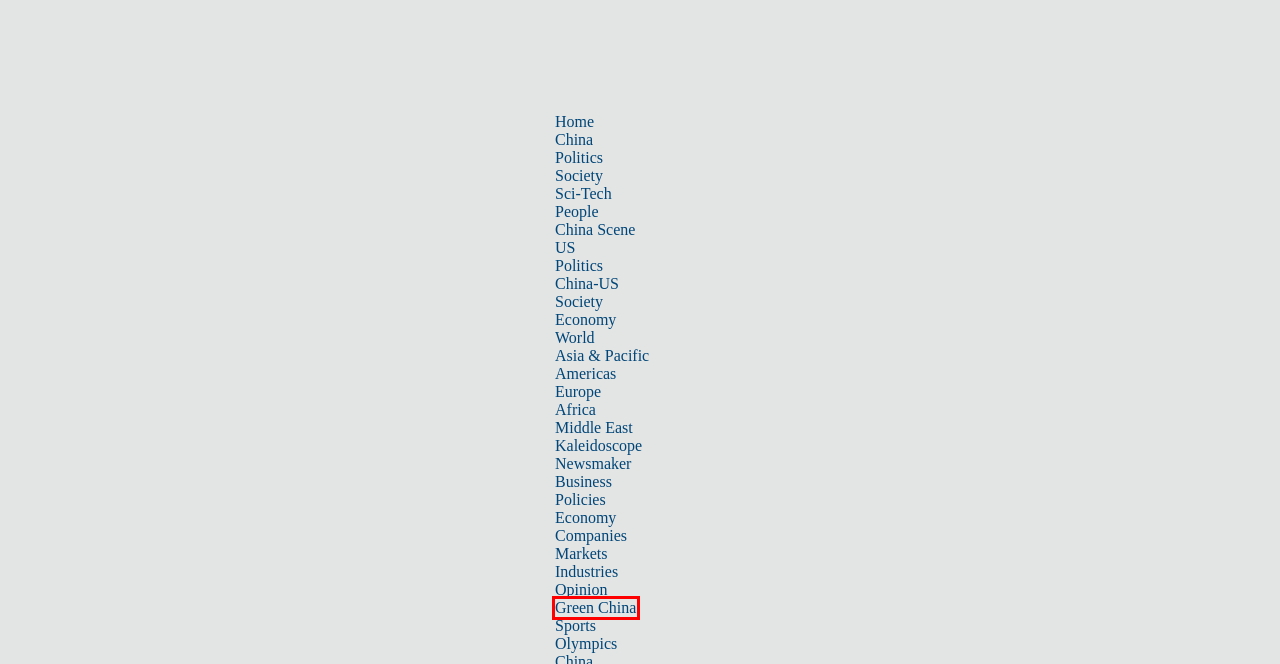Examine the screenshot of a webpage featuring a red bounding box and identify the best matching webpage description for the new page that results from clicking the element within the box. Here are the options:
A. Kaleidoscope - USA - Chinadaily.com.cn
B. Newsmaker - USA - Chinadaily.com.cn
C. China Scene - USA - Chinadaily.com.cn
D. Society - USA - Chinadaily.com.cn
E. Europe - USA - Chinadaily.com.cn
F. Markets - USA - Chinadaily.com.cn
G. Green China - USA - Chinadaily.com.cn
H. Africa - USA - Chinadaily.com.cn

G